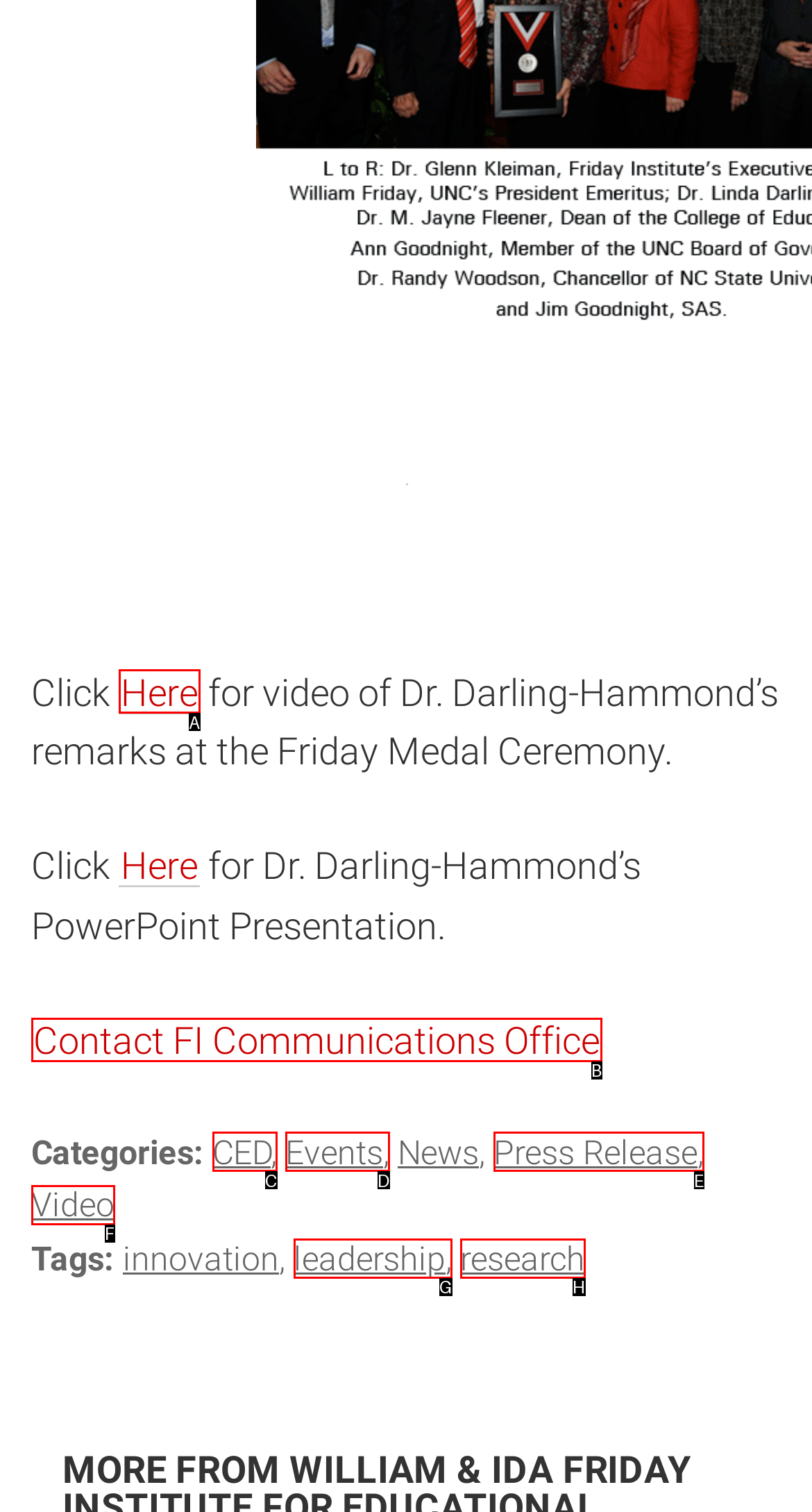Identify the UI element that corresponds to this description: Contact FI Communications Office
Respond with the letter of the correct option.

B